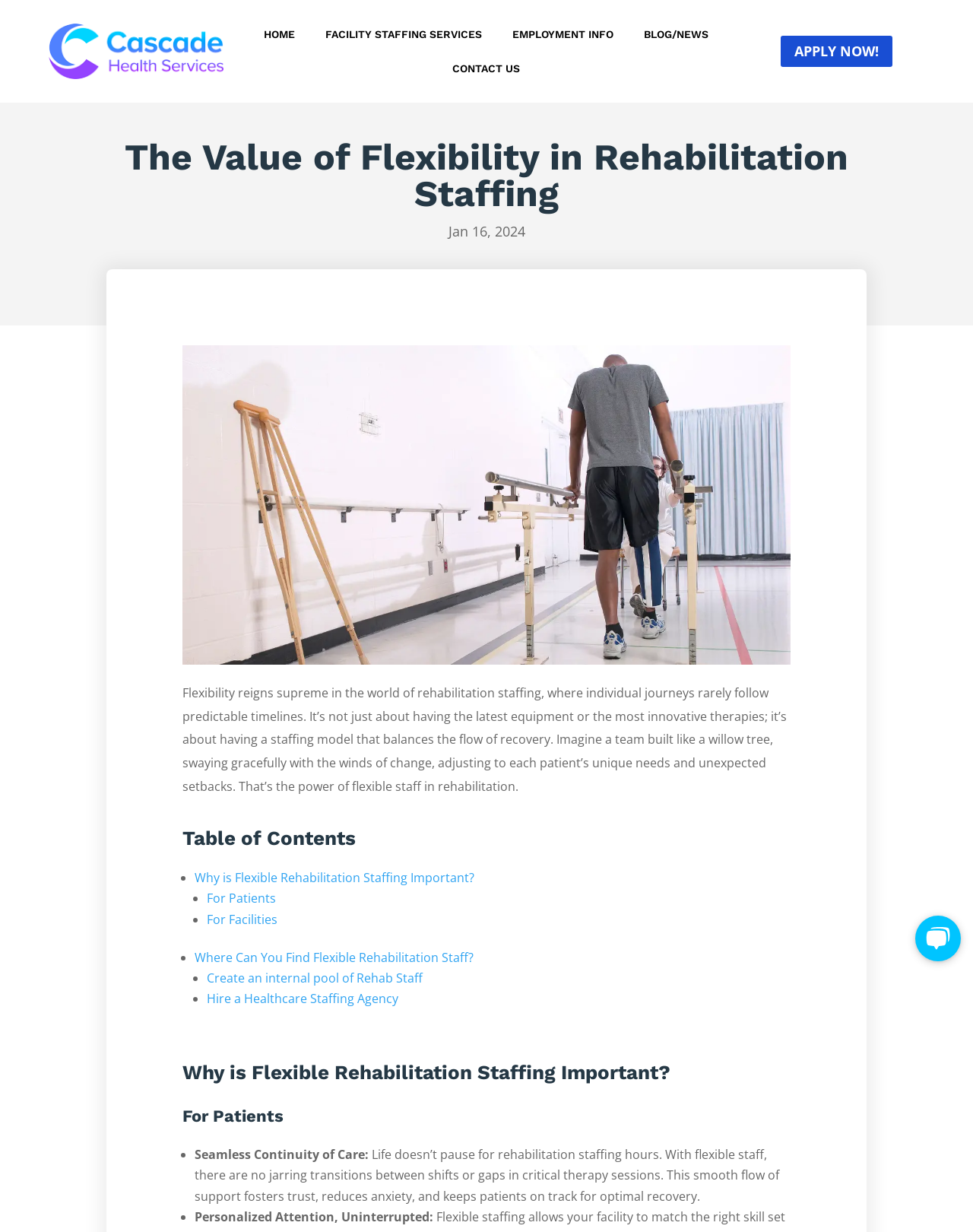Using the webpage screenshot, locate the HTML element that fits the following description and provide its bounding box: "Facility Staffing Services".

[0.335, 0.023, 0.496, 0.037]